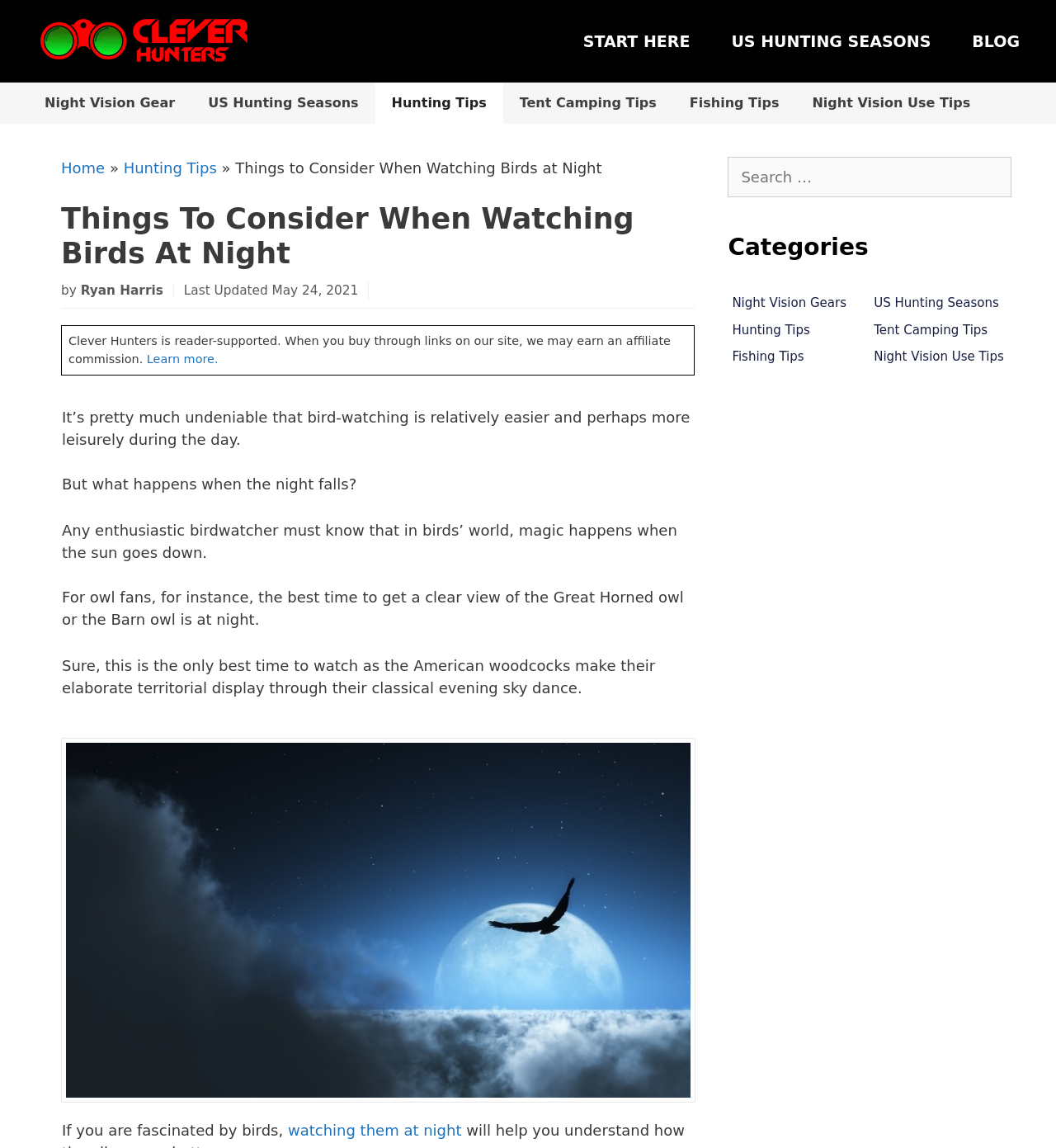What categories are listed on the website?
Refer to the image and provide a thorough answer to the question.

The website lists several categories, including Night Vision Gears, US Hunting Seasons, Hunting Tips, Tent Camping Tips, Fishing Tips, and Night Vision Use Tips. These categories are likely related to the topics of bird watching and outdoor activities.